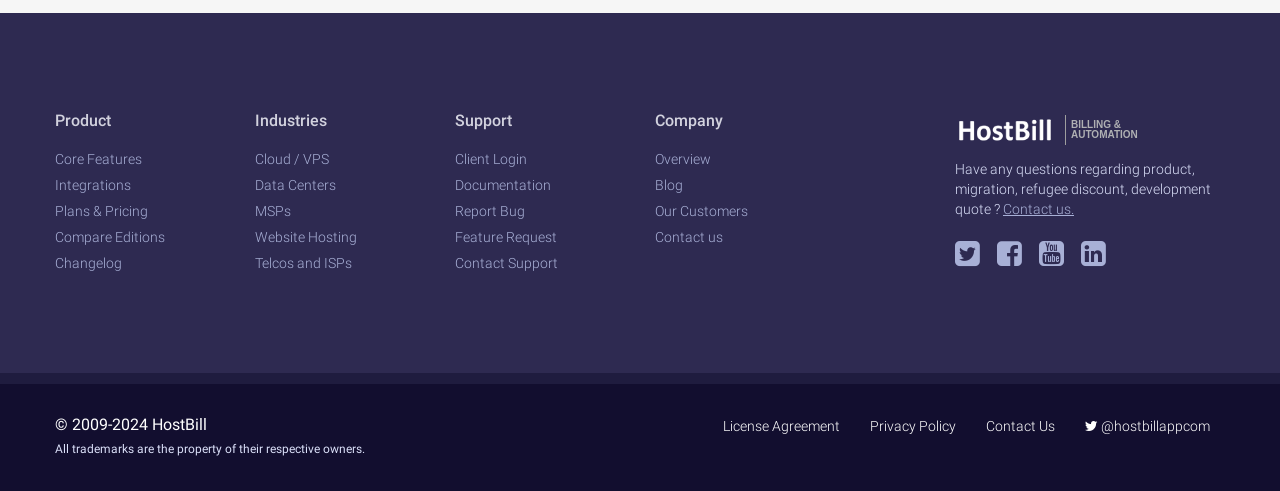Could you specify the bounding box coordinates for the clickable section to complete the following instruction: "View Core Features"?

[0.043, 0.307, 0.111, 0.34]